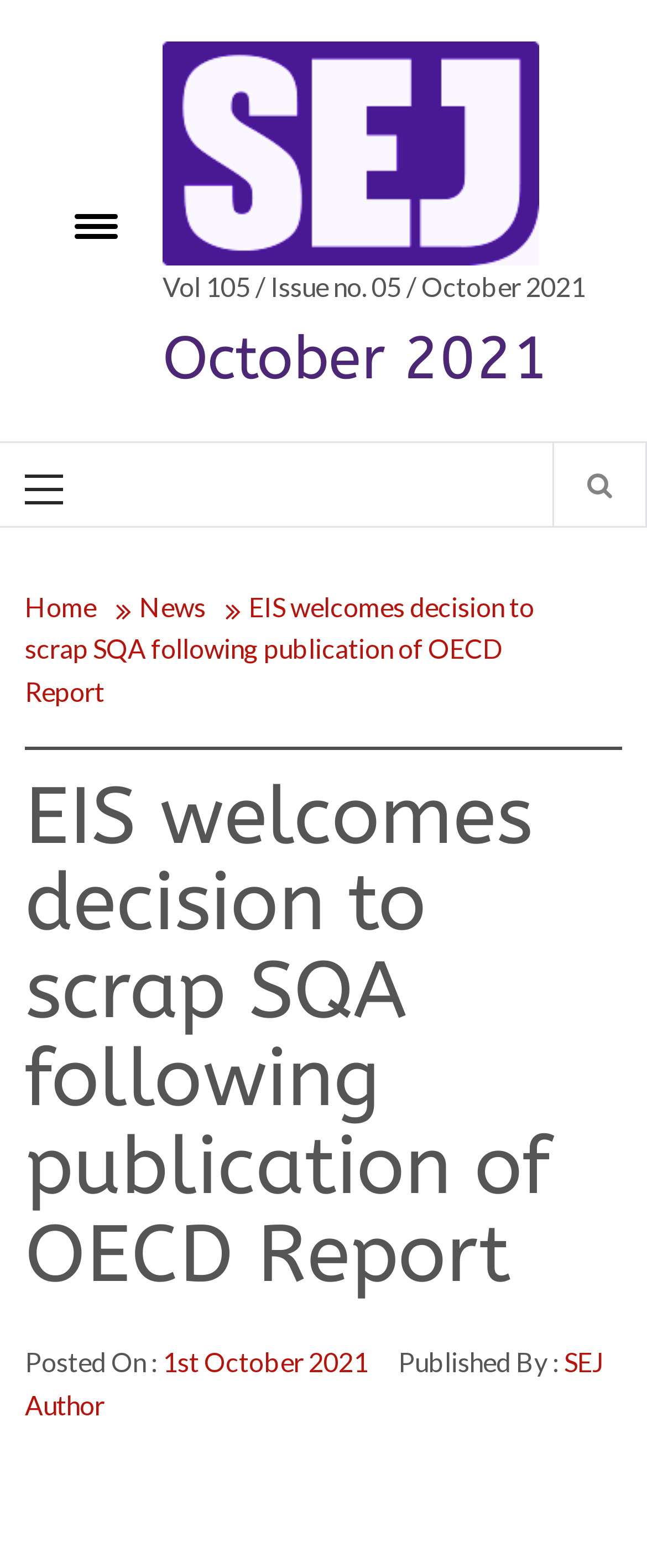Please provide the bounding box coordinate of the region that matches the element description: News. Coordinates should be in the format (top-left x, top-left y, bottom-right x, bottom-right y) and all values should be between 0 and 1.

[0.179, 0.376, 0.349, 0.397]